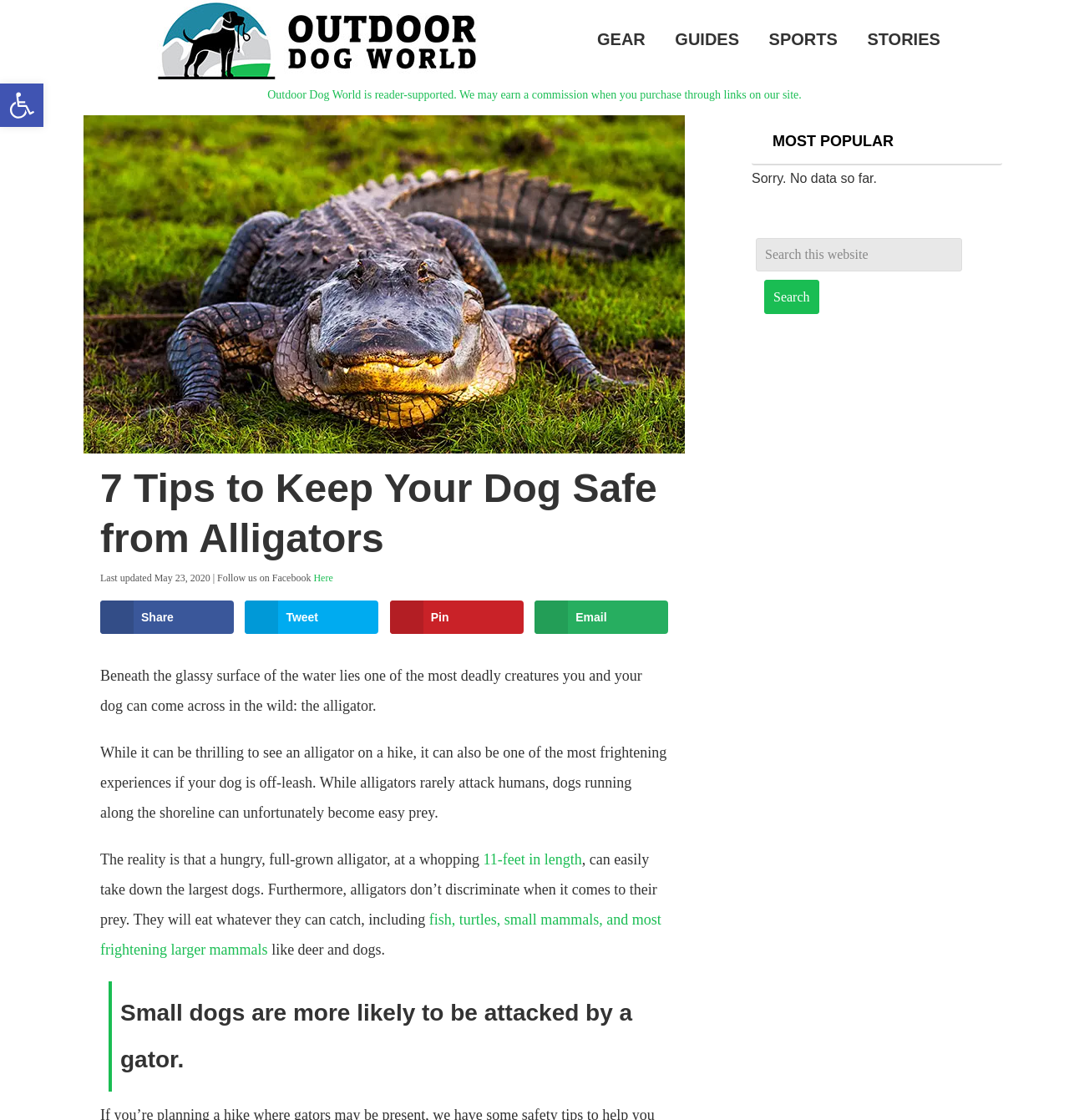Please specify the coordinates of the bounding box for the element that should be clicked to carry out this instruction: "Click on GEAR". The coordinates must be four float numbers between 0 and 1, formatted as [left, top, right, bottom].

[0.547, 0.015, 0.615, 0.055]